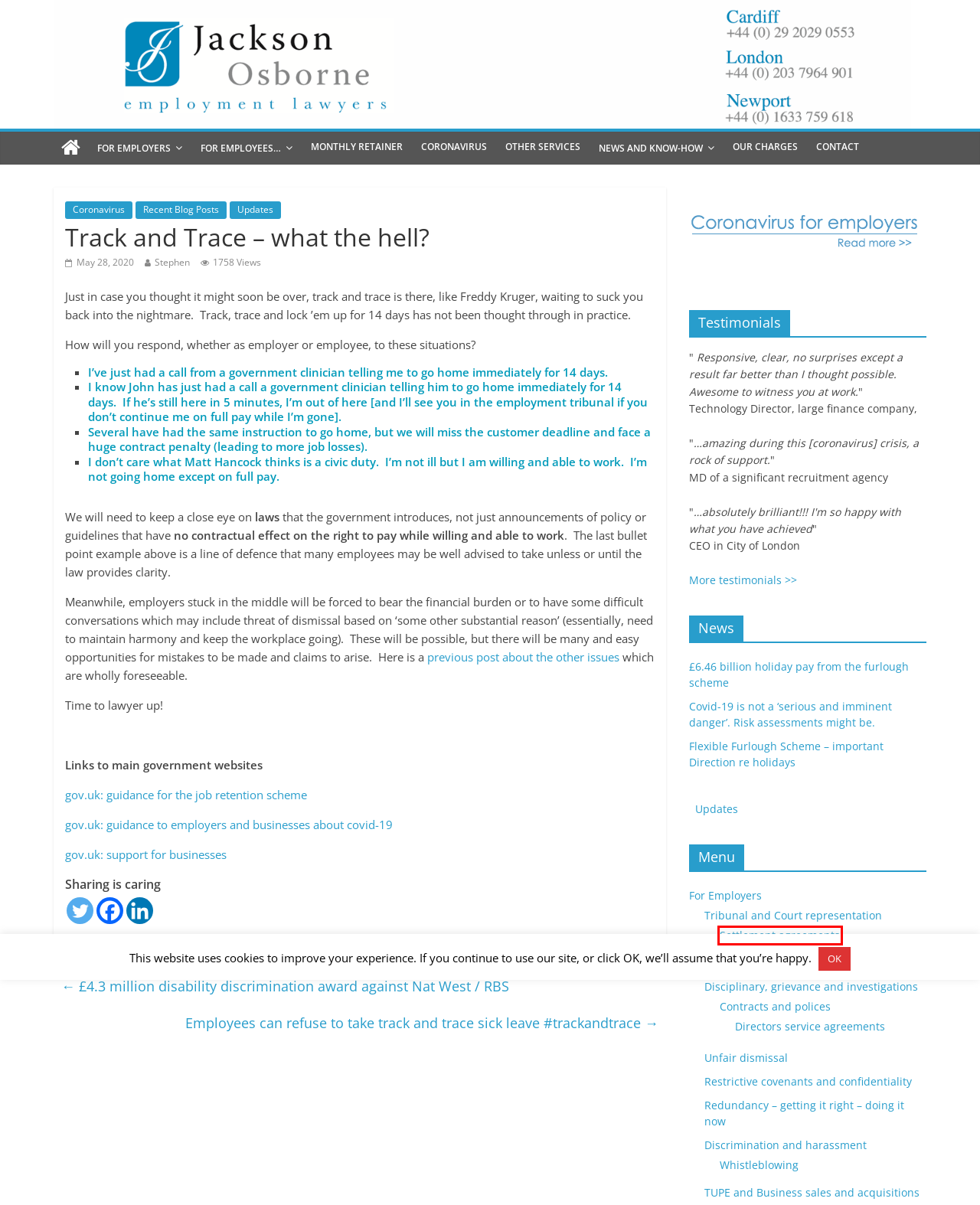You have a screenshot showing a webpage with a red bounding box highlighting an element. Choose the webpage description that best fits the new webpage after clicking the highlighted element. The descriptions are:
A. Directors service agreements – Jackson Osborne
B. Other Services – Jackson Osborne
C. Whistleblowing – Jackson Osborne
D. Employees can refuse to take track and trace sick leave #trackandtrace – Jackson Osborne
E. Unfair dismissal – Jackson Osborne
F. Flexible Furlough Scheme – important Direction re holidays – Jackson Osborne
G. Covid-19 is not a ‘serious and imminent danger’. Risk assessments might be. – Jackson Osborne
H. Settlement agreements – Jackson Osborne

H